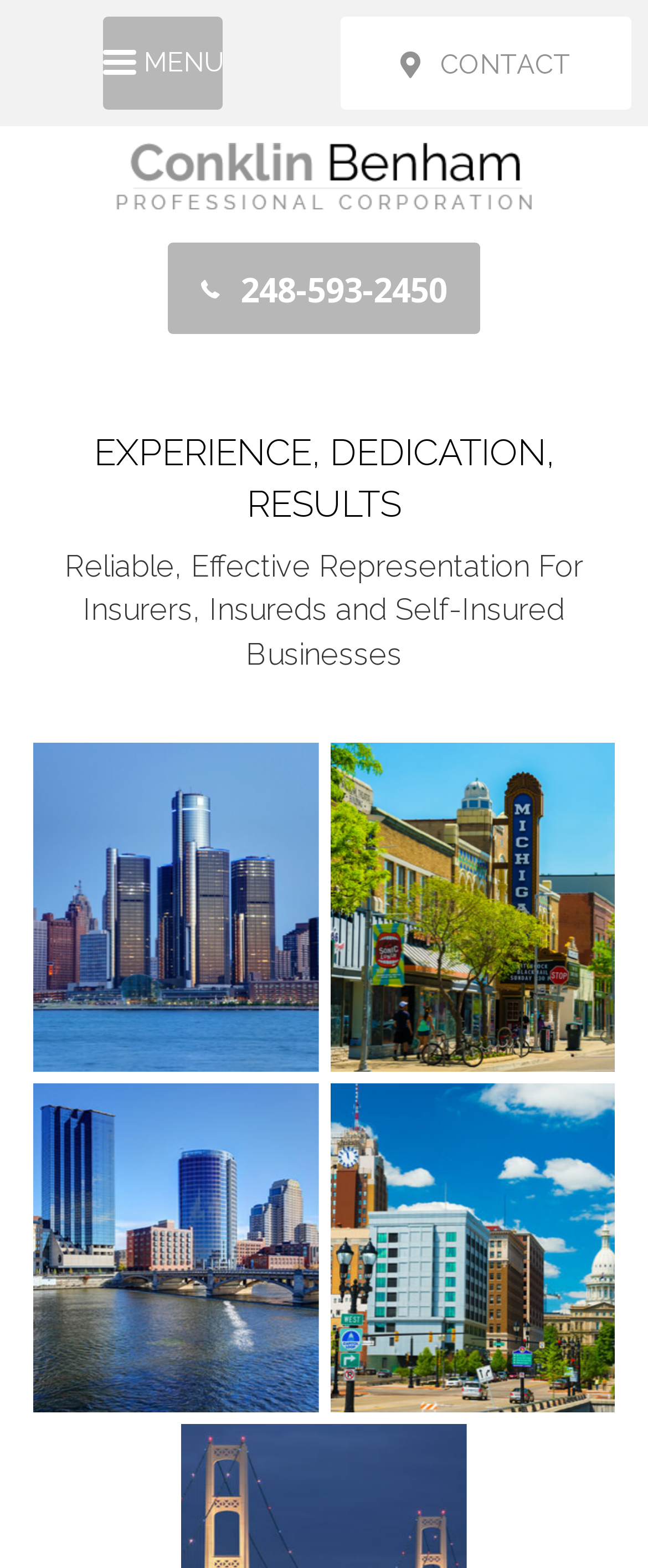Give a short answer using one word or phrase for the question:
What is the phone number on the page?

248-593-2450